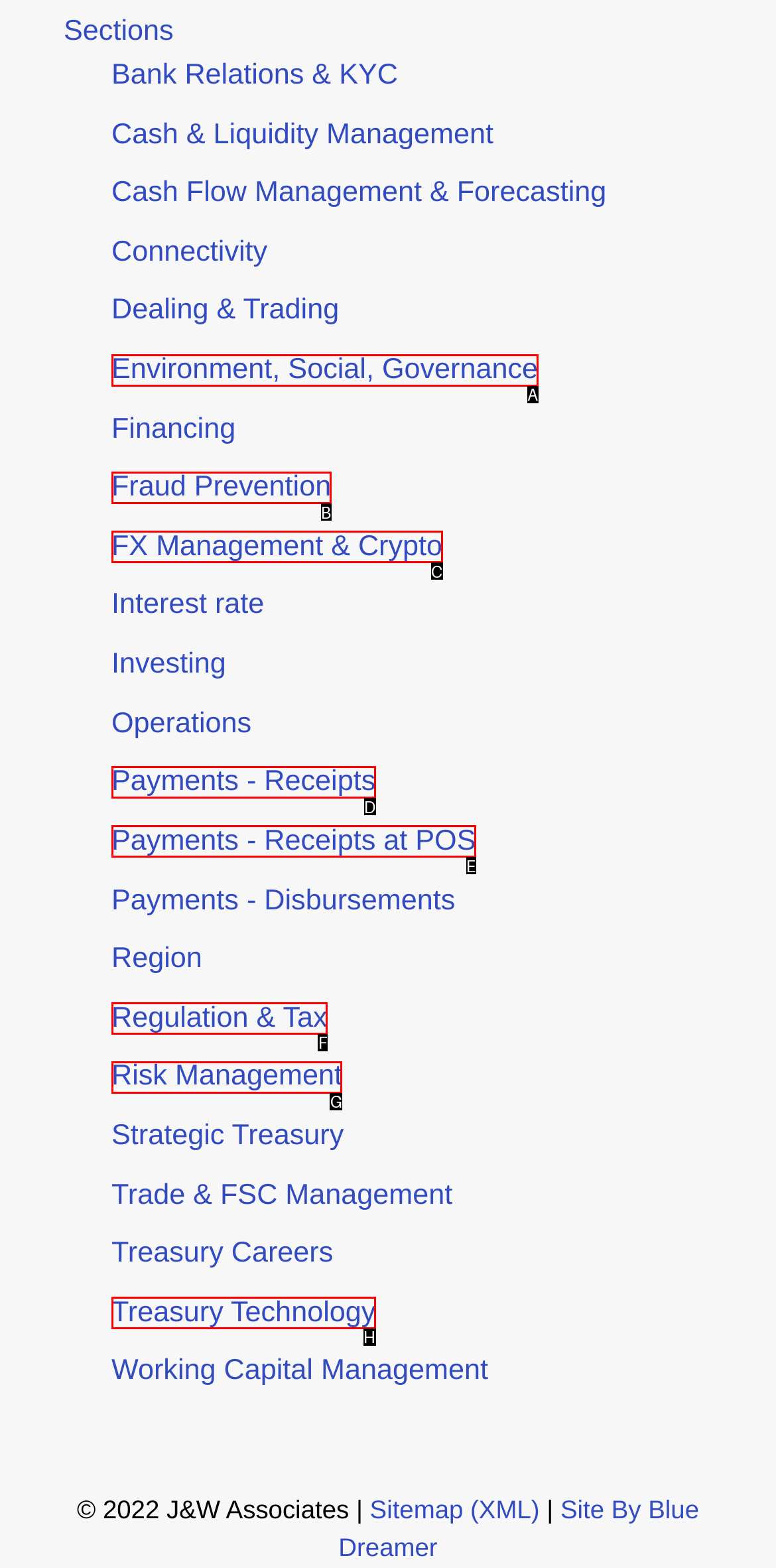Identify the HTML element that corresponds to the following description: Equipment Provide the letter of the best matching option.

None